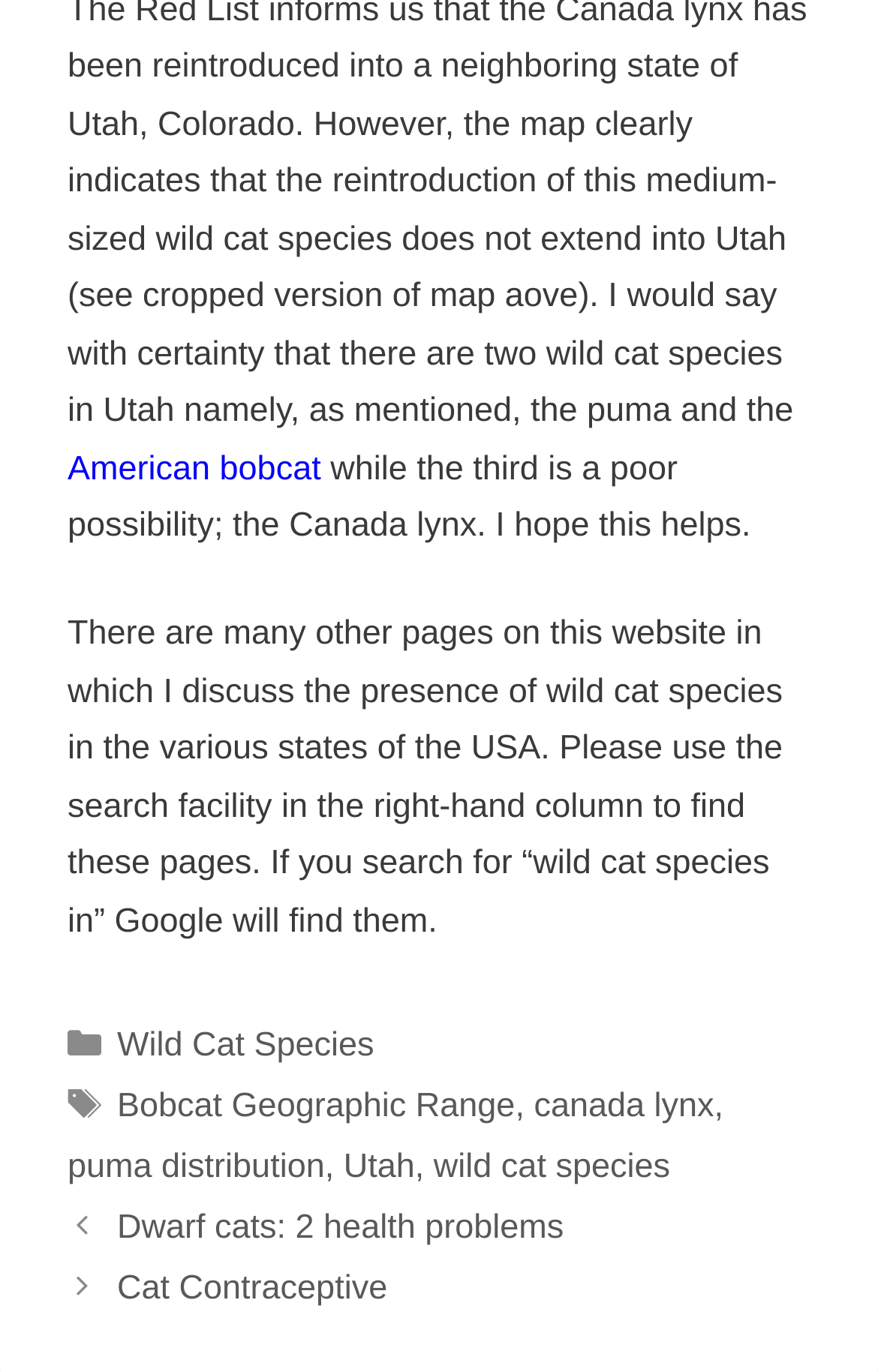Find the bounding box coordinates of the clickable element required to execute the following instruction: "Read about Bobcat Geographic Range". Provide the coordinates as four float numbers between 0 and 1, i.e., [left, top, right, bottom].

[0.133, 0.792, 0.587, 0.82]